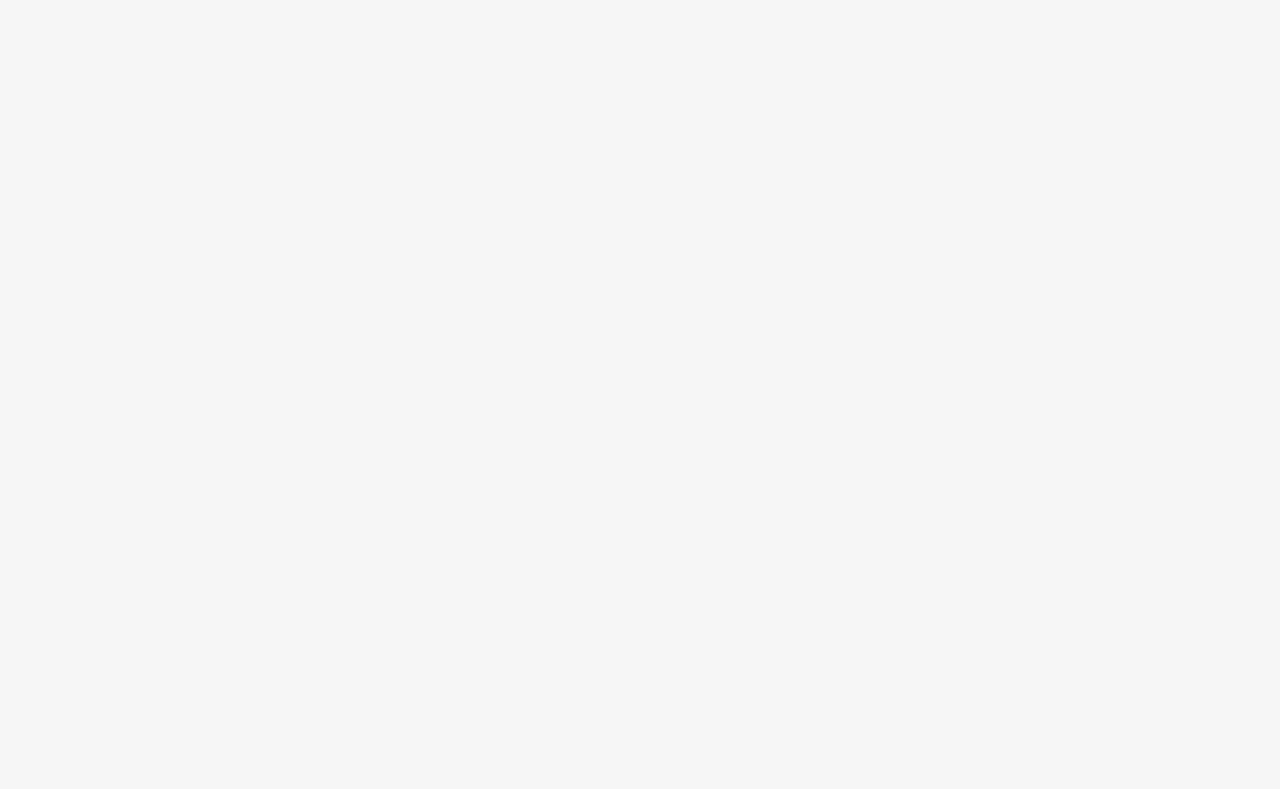Give the bounding box coordinates for this UI element: "title="Telling A Story"". The coordinates should be four float numbers between 0 and 1, arranged as [left, top, right, bottom].

[0.102, 0.565, 0.351, 0.807]